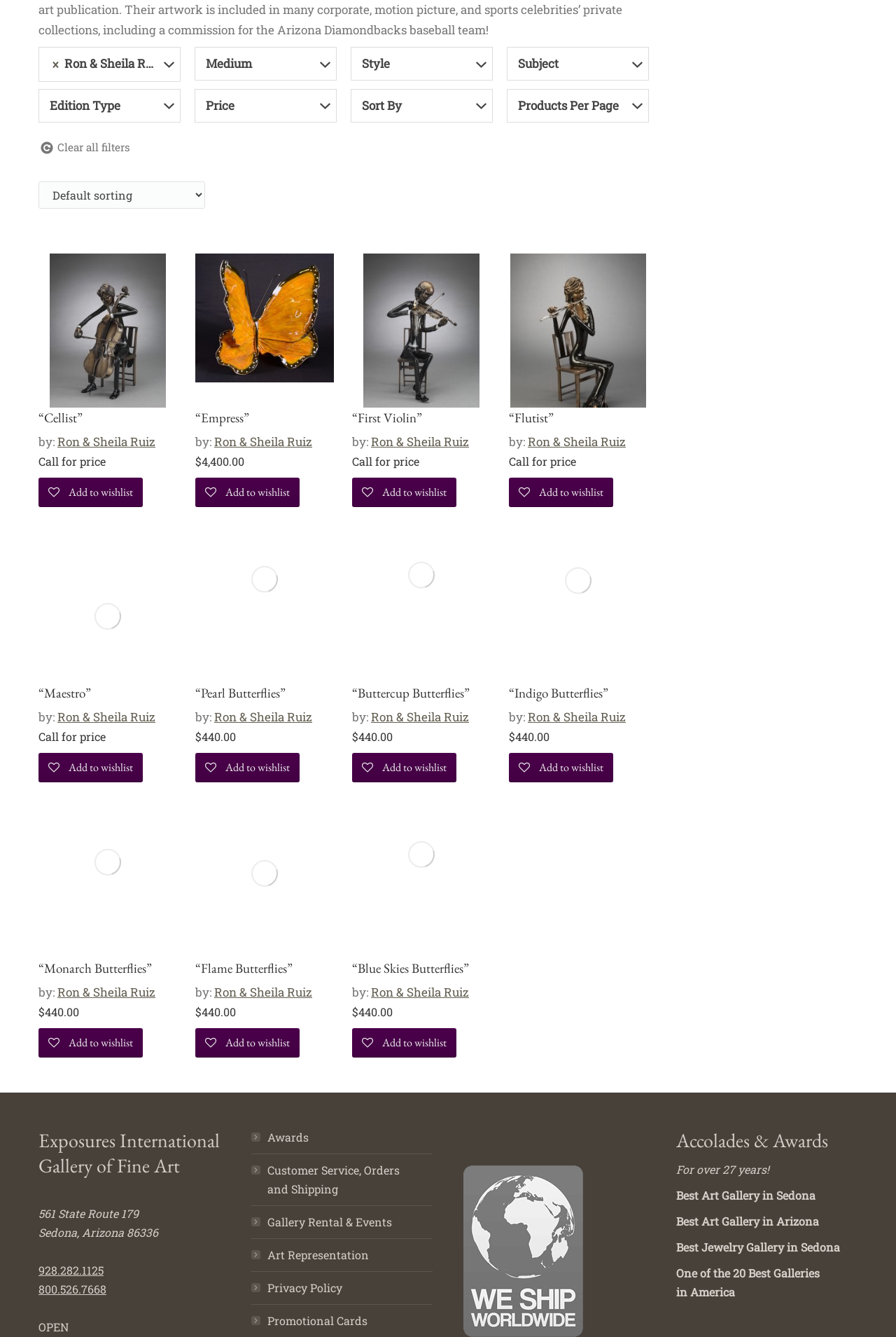What is the price of the second product?
Look at the image and provide a detailed response to the question.

The second product is 'Empress | Ron & Sheila Ruiz | Sculpture-Exposures International Gallery of Fine Art - Sedona AZ', and its price is '$4,400.00'.